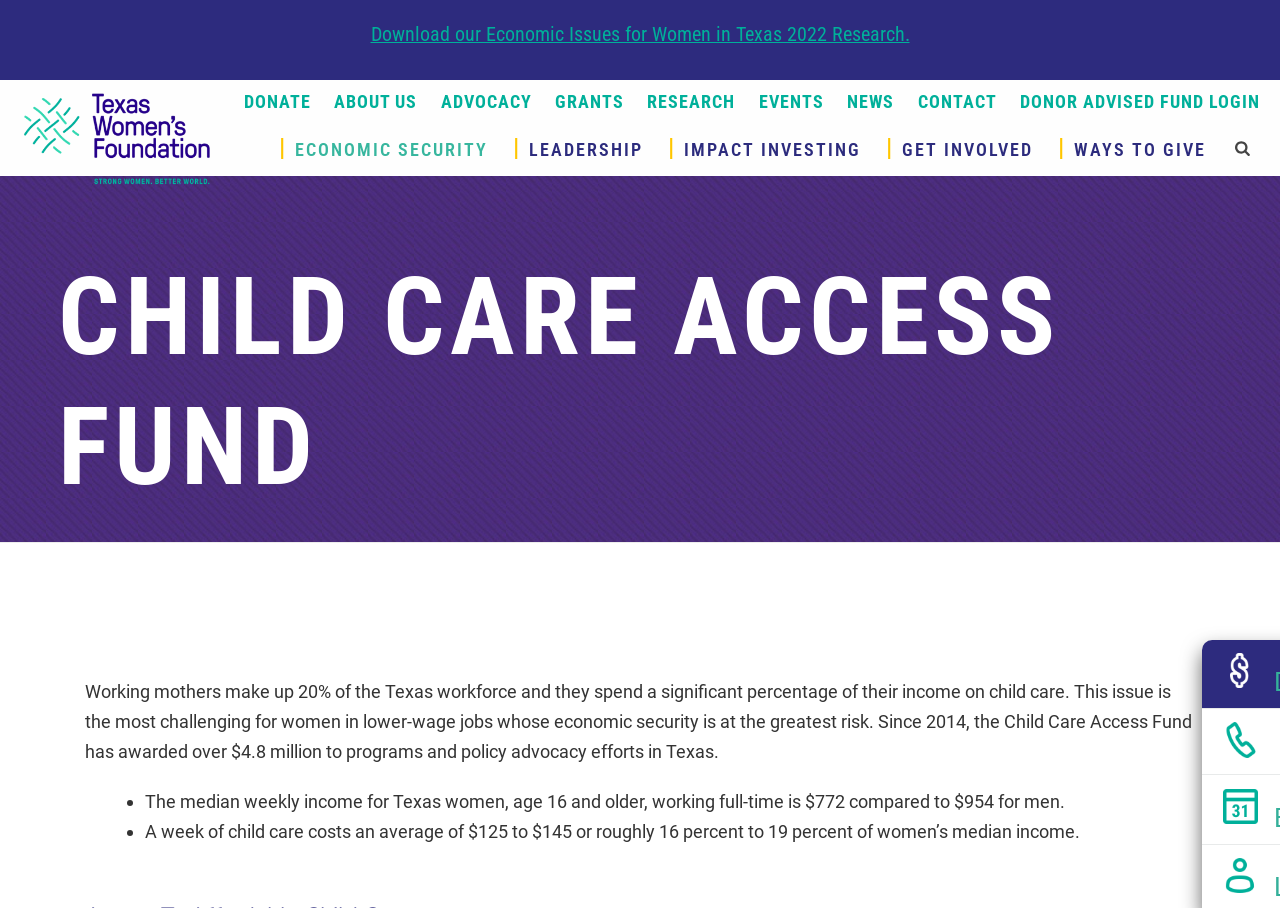Please find the bounding box coordinates of the element that needs to be clicked to perform the following instruction: "Learn about the Child Care Access Fund". The bounding box coordinates should be four float numbers between 0 and 1, represented as [left, top, right, bottom].

[0.046, 0.279, 0.984, 0.564]